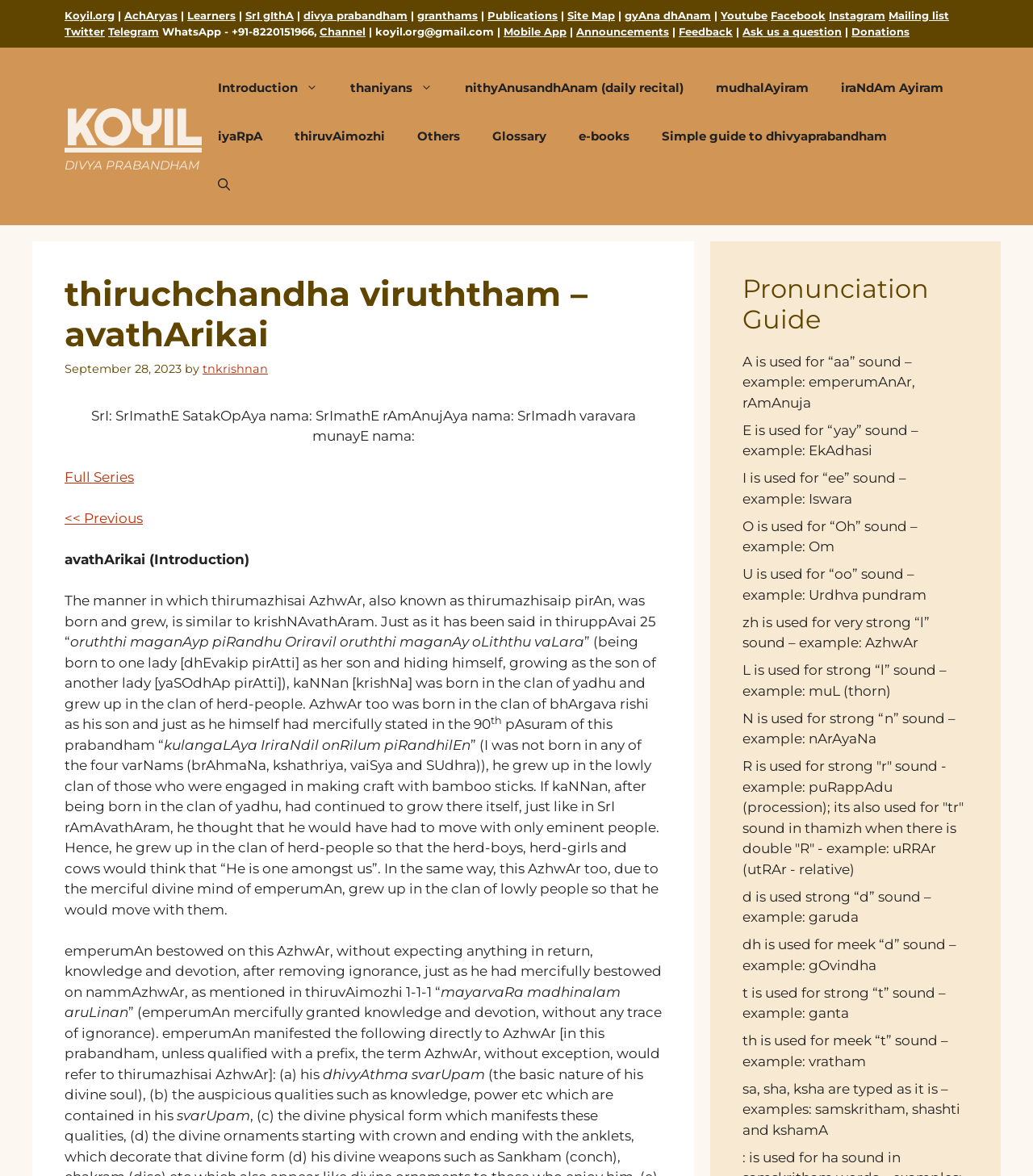Can you find the bounding box coordinates for the element to click on to achieve the instruction: "Visit the 'KOYIL' website"?

[0.062, 0.082, 0.195, 0.134]